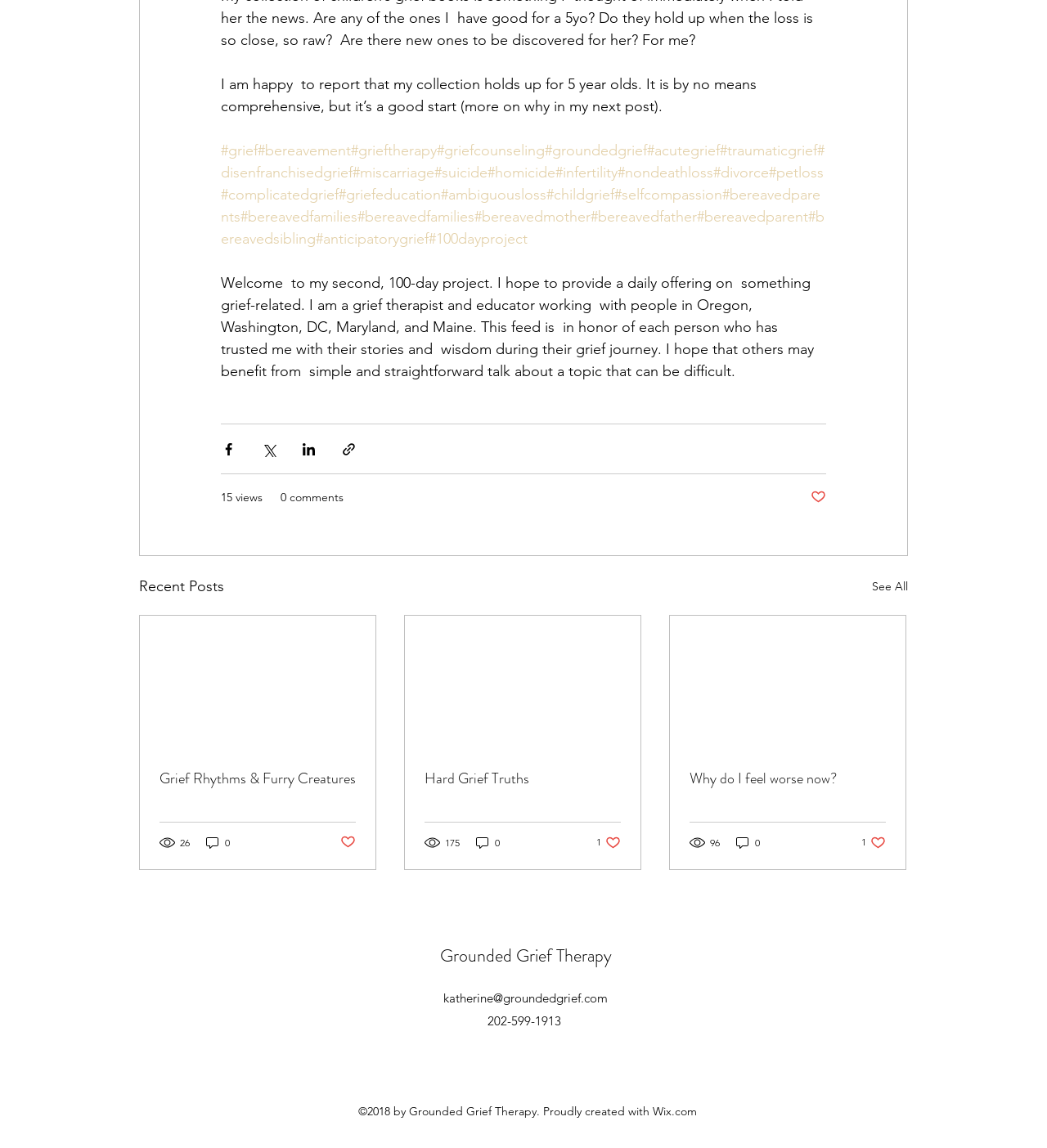Please determine the bounding box coordinates of the section I need to click to accomplish this instruction: "Click the 'LinkedIn' link in the Social Bar".

[0.48, 0.915, 0.496, 0.929]